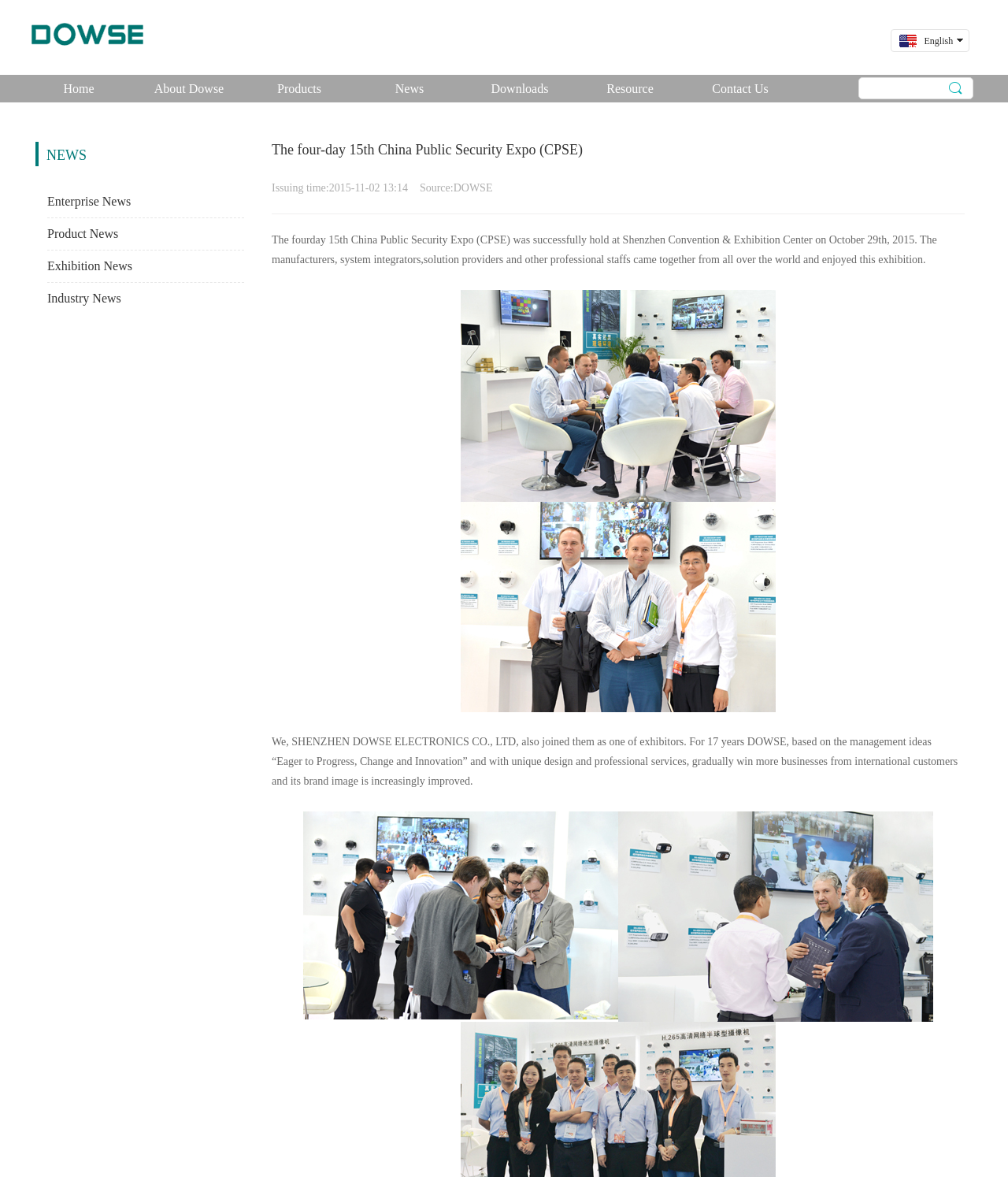What is the purpose of the textbox?
Answer the question using a single word or phrase, according to the image.

Search